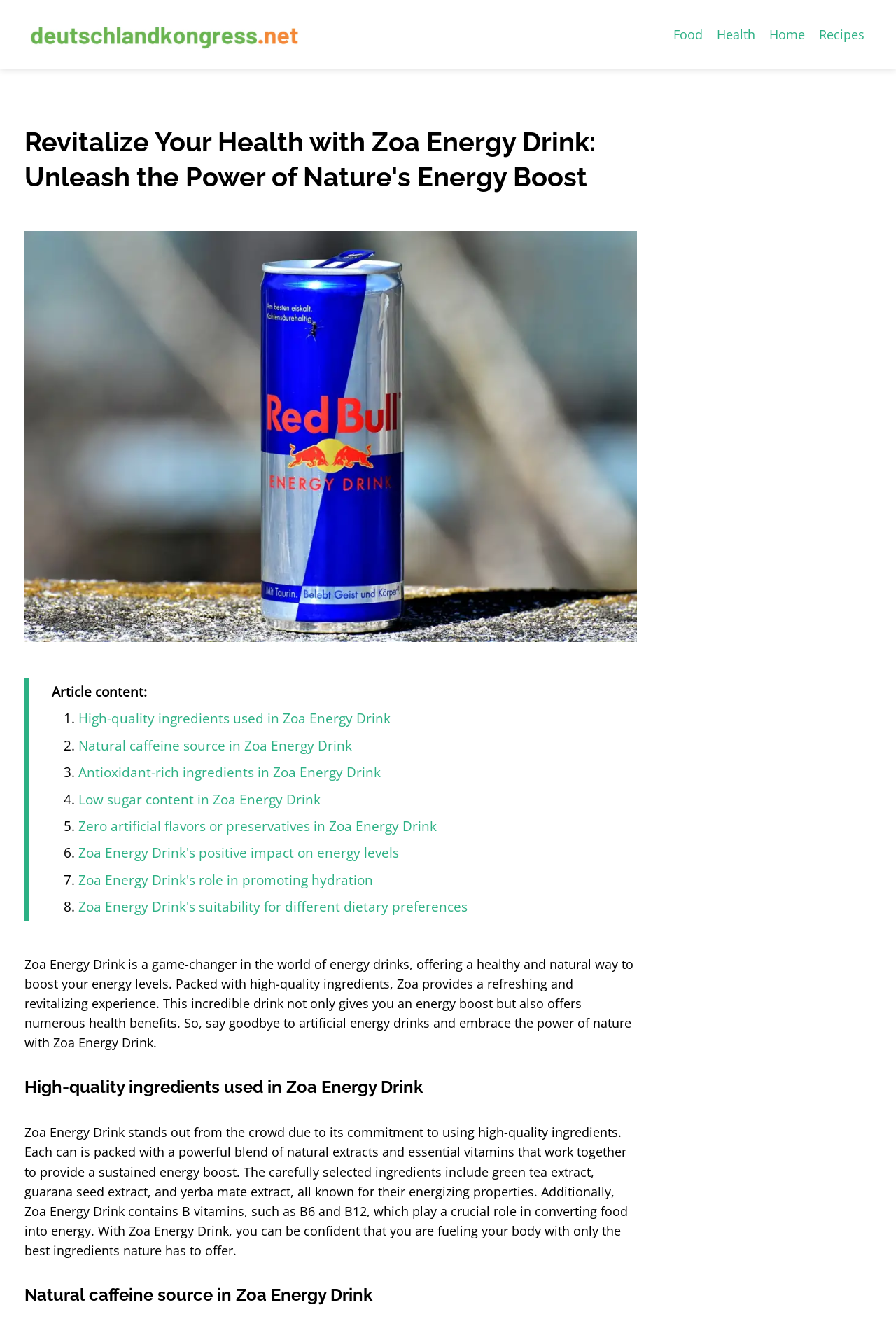What is the main topic of this webpage?
Using the image as a reference, give a one-word or short phrase answer.

Zoa Energy Drink